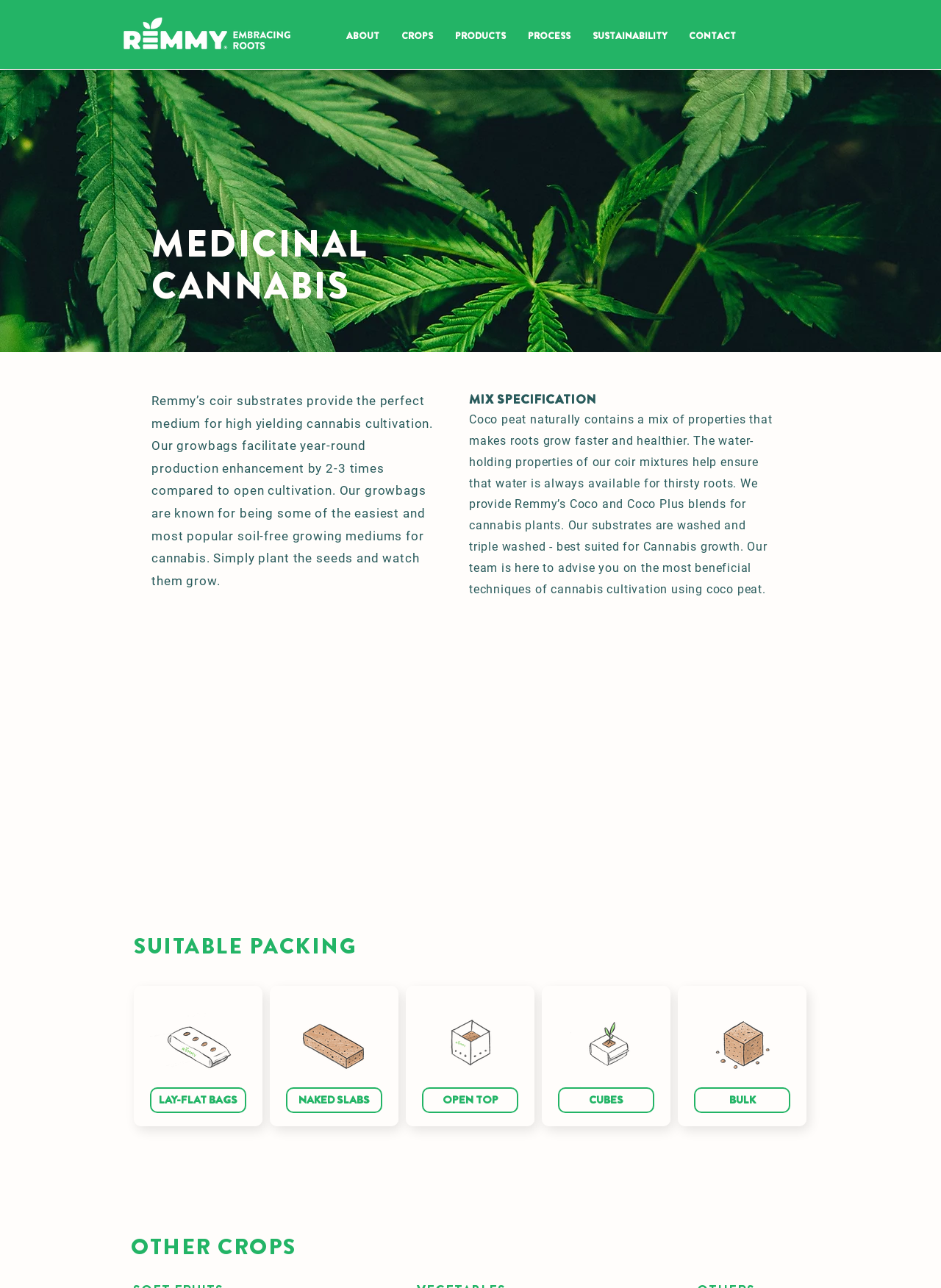Summarize the webpage comprehensively, mentioning all visible components.

The webpage is about Medicinal Cannabis by Remmy. At the top left, there is a Remmy logo image with a "Home" link. To the right of the logo, there is a navigation menu with links to "ABOUT", "CROPS", "PRODUCTS", "PROCESS", "SUSTAINABILITY", and "CONTACT". 

Below the navigation menu, there is a large background image. On top of the background image, there are two headings "MEDICINAL" and "CANNABIS" in a vertical arrangement. 

To the right of the headings, there is a block of text describing Remmy's coir substrates and their benefits for cannabis cultivation. Below this text, there are two more blocks of text, one describing the mix specification of Remmy's coir products and the other explaining the properties of coco peat and its benefits for cannabis growth.

Further down, there is a heading "SUITABLE PACKING" followed by a series of links and icons, each representing a different type of packing option, including "LAY-FLAT BAGS", "NAKED SLABS", "OPEN TOP", "CUBES", and "BULK". 

At the very bottom of the page, there is a heading "OTHER CROPS".